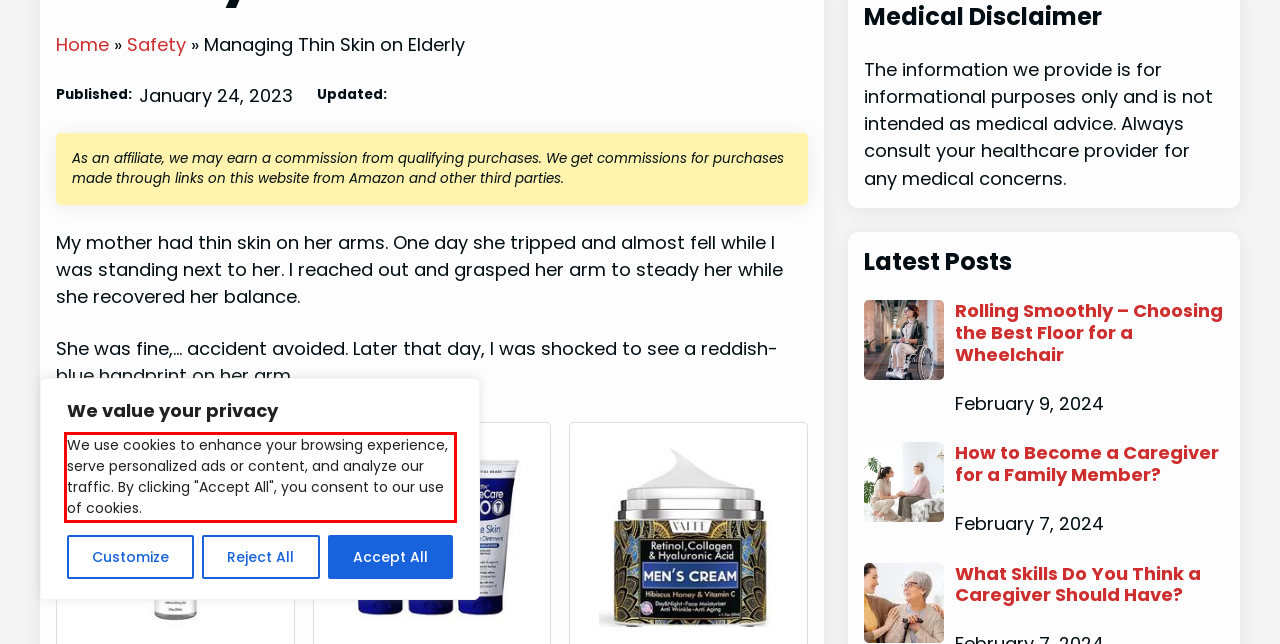Please identify the text within the red rectangular bounding box in the provided webpage screenshot.

We use cookies to enhance your browsing experience, serve personalized ads or content, and analyze our traffic. By clicking "Accept All", you consent to our use of cookies.